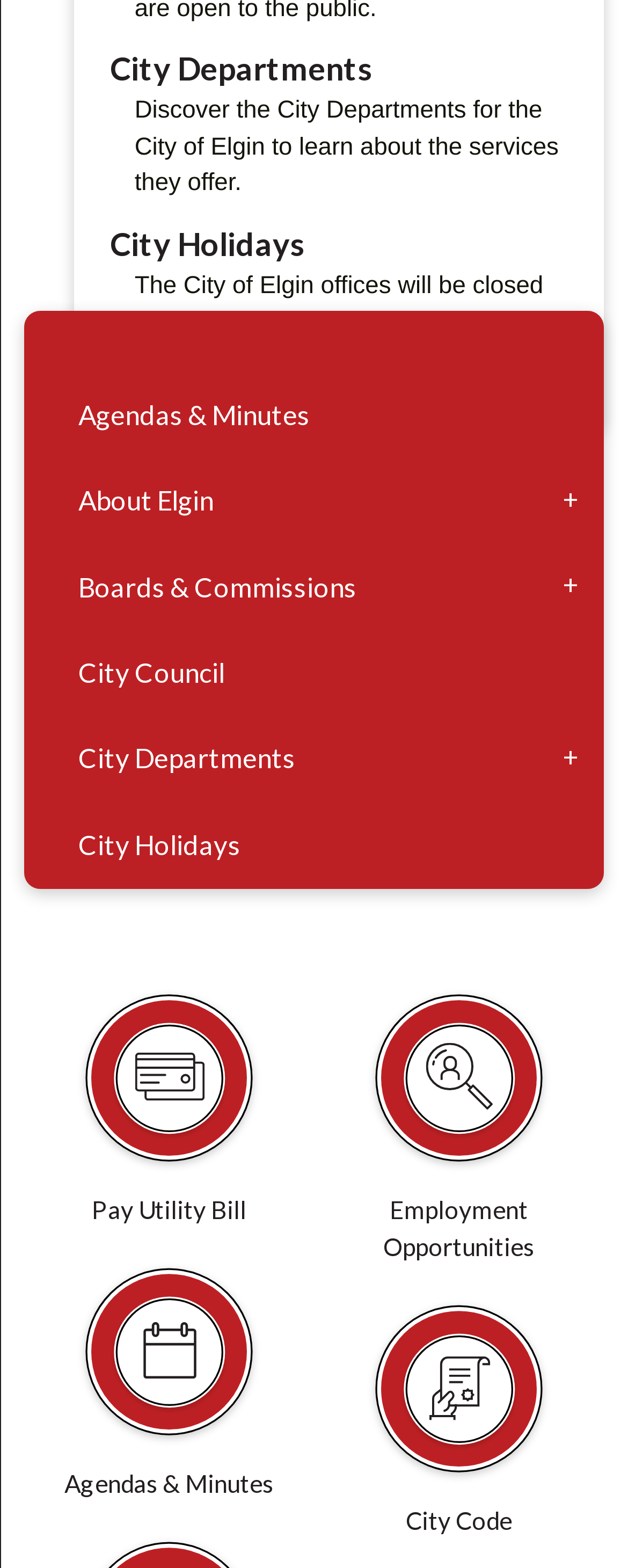Please identify the bounding box coordinates of the clickable element to fulfill the following instruction: "Pay Utility Bill". The coordinates should be four float numbers between 0 and 1, i.e., [left, top, right, bottom].

[0.039, 0.619, 0.5, 0.783]